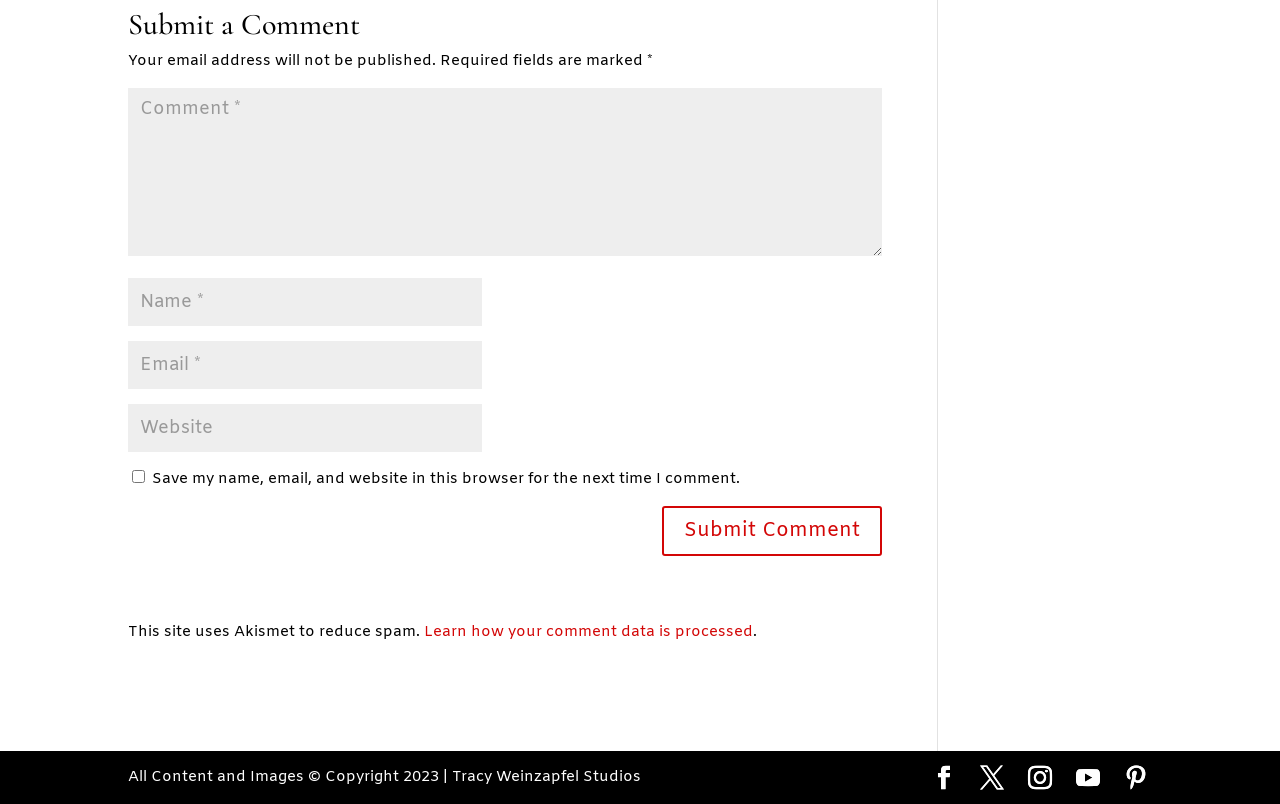Please determine the bounding box coordinates of the element to click on in order to accomplish the following task: "Learn how your comment data is processed". Ensure the coordinates are four float numbers ranging from 0 to 1, i.e., [left, top, right, bottom].

[0.331, 0.773, 0.588, 0.798]